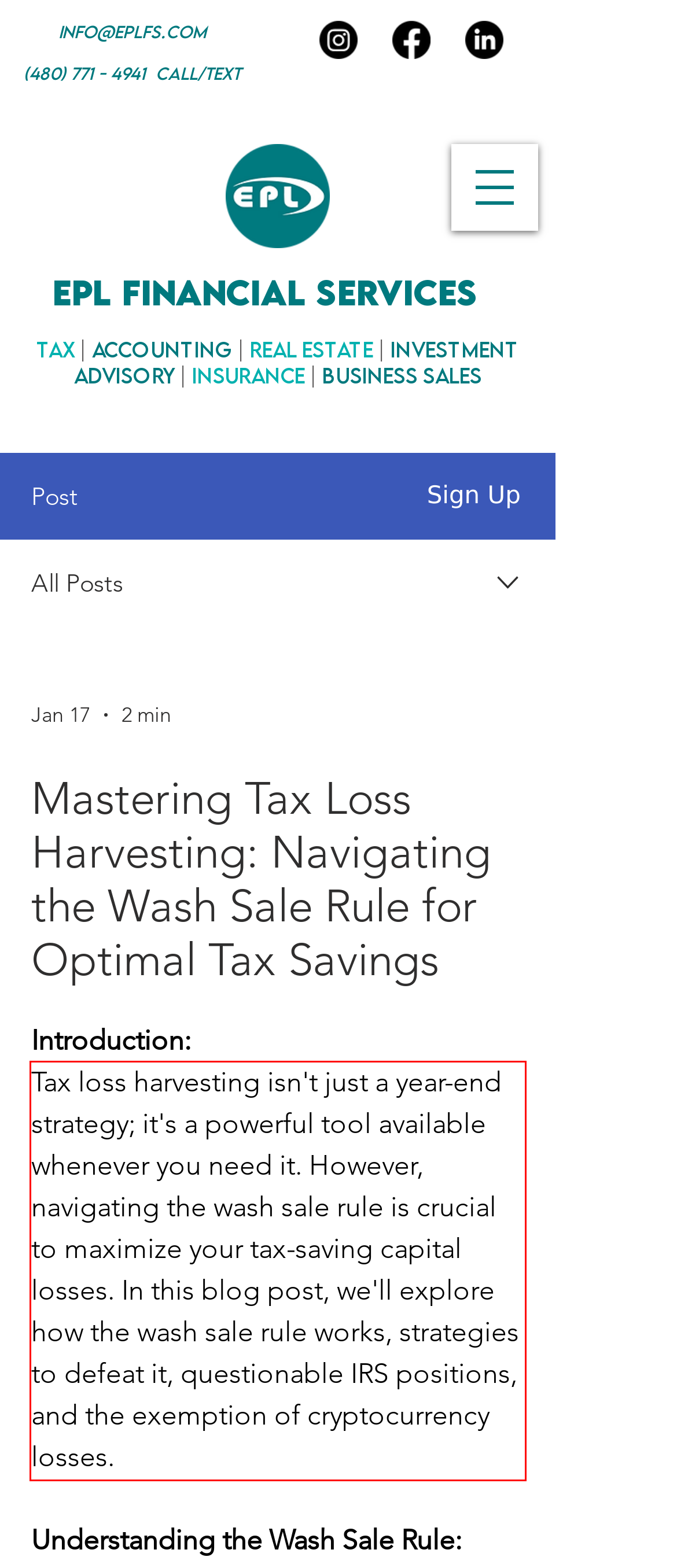Look at the webpage screenshot and recognize the text inside the red bounding box.

Tax loss harvesting isn't just a year-end strategy; it's a powerful tool available whenever you need it. However, navigating the wash sale rule is crucial to maximize your tax-saving capital losses. In this blog post, we'll explore how the wash sale rule works, strategies to defeat it, questionable IRS positions, and the exemption of cryptocurrency losses.